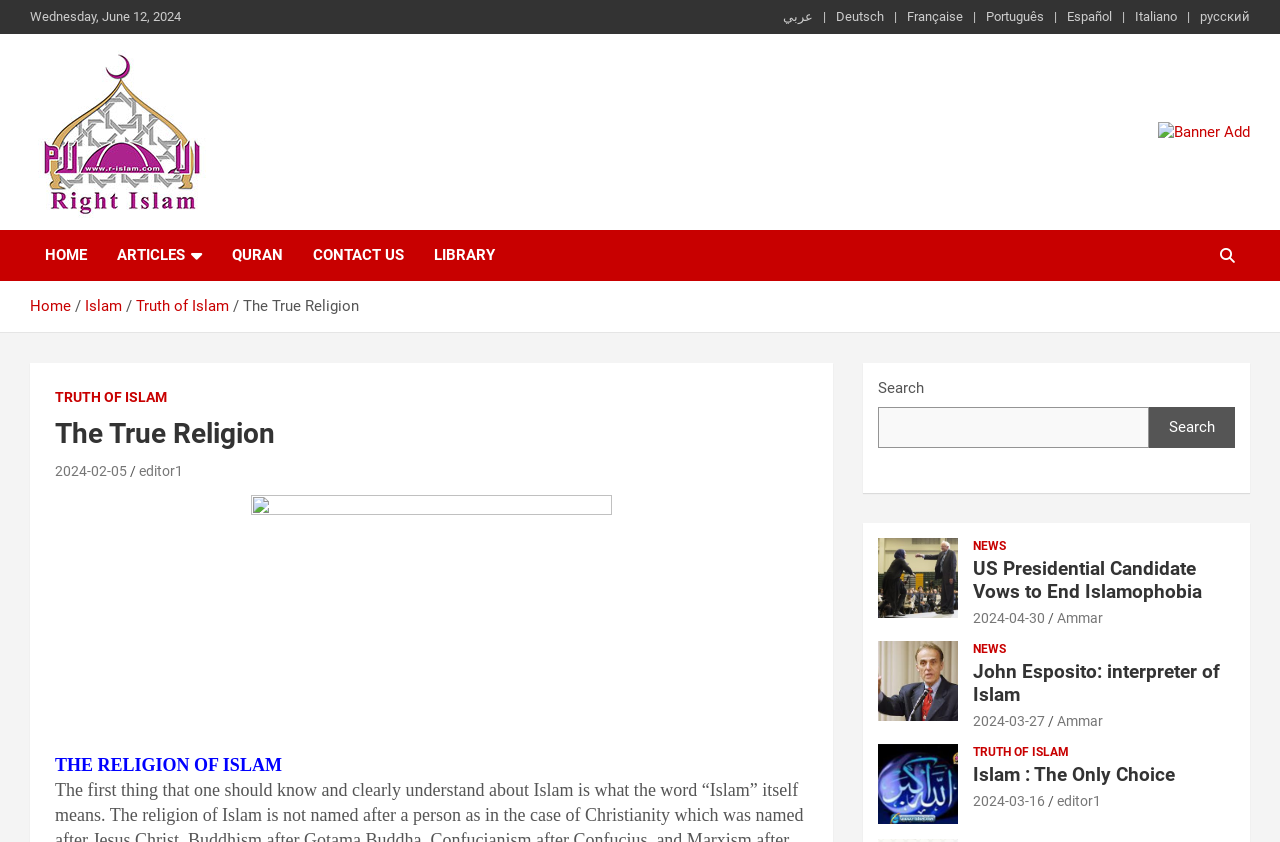Please identify the bounding box coordinates of the element's region that needs to be clicked to fulfill the following instruction: "Read the Recent Posts section". The bounding box coordinates should consist of four float numbers between 0 and 1, i.e., [left, top, right, bottom].

None